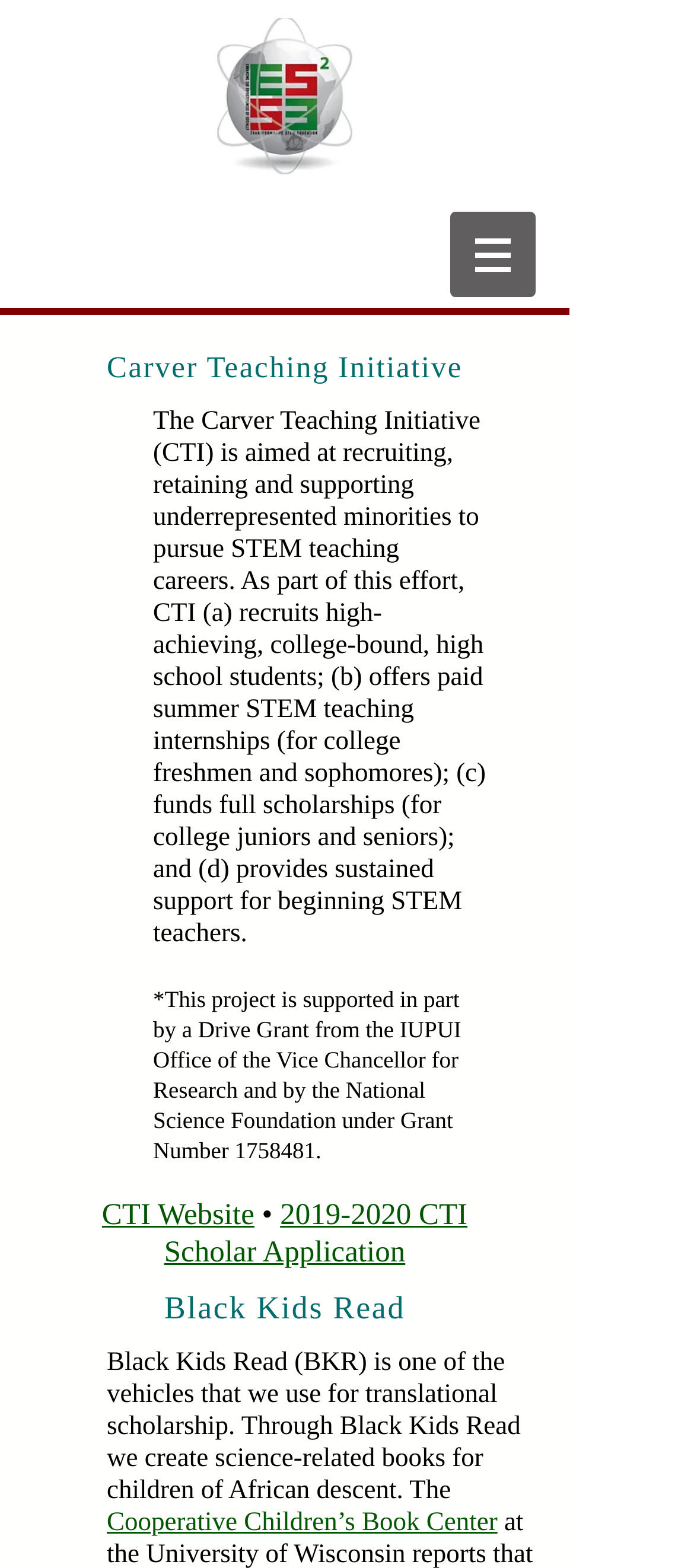Answer the question below in one word or phrase:
What is the grant number from the National Science Foundation?

1758481